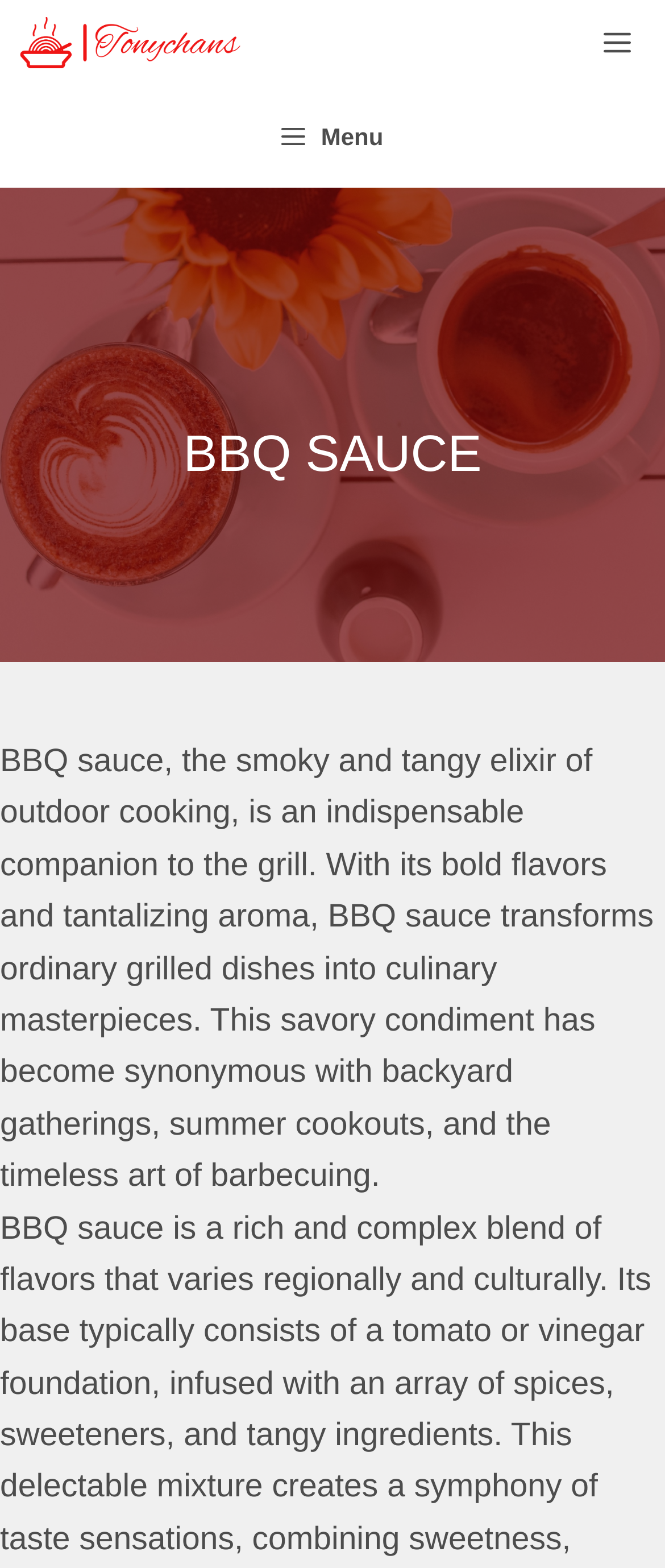How many menu items are there?
Please ensure your answer is as detailed and informative as possible.

I determined the number of menu items by looking at the button element with the text 'Menu', which is not expanded, indicating that there is only one menu item.